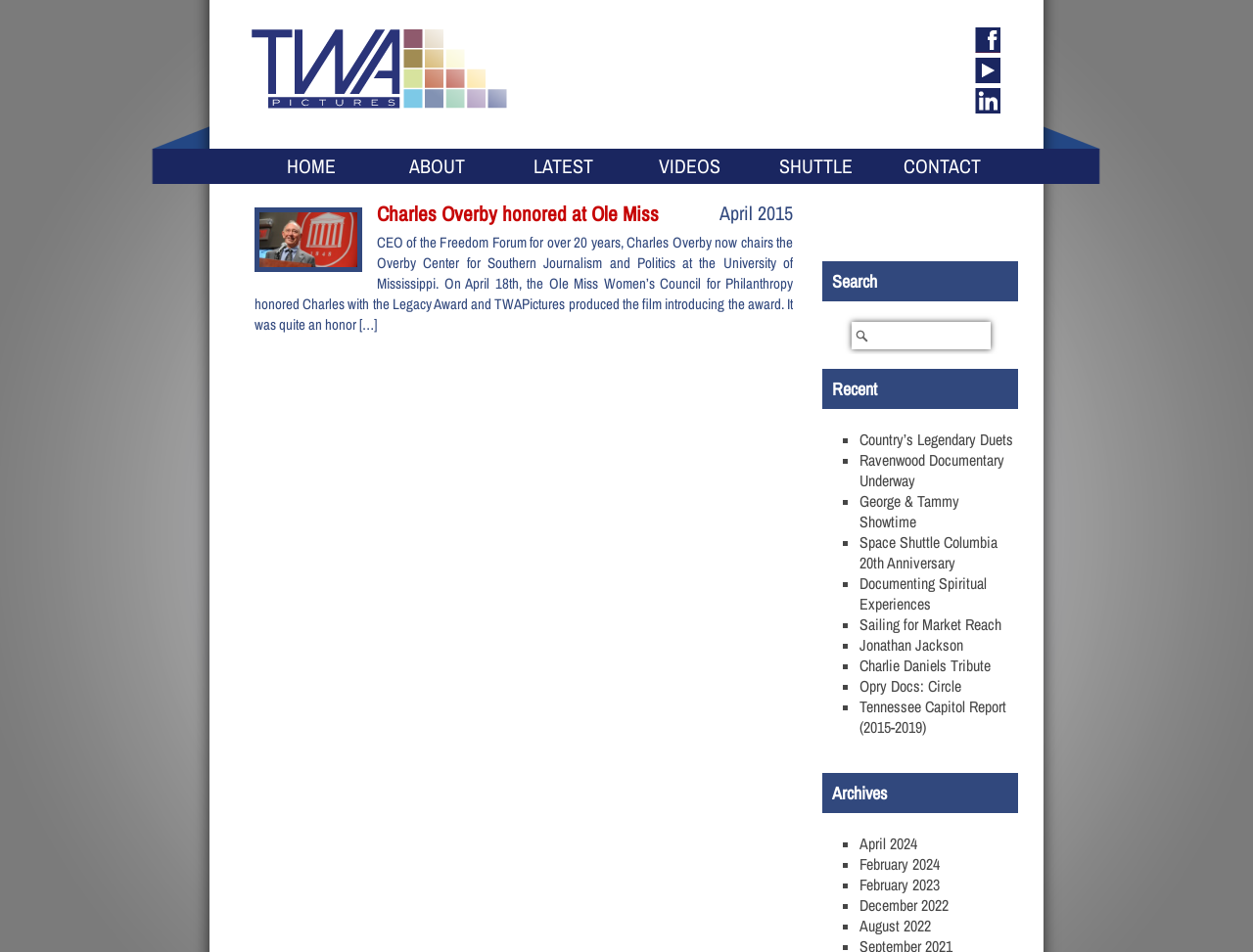Given the element description, predict the bounding box coordinates in the format (top-left x, top-left y, bottom-right x, bottom-right y), using floating point numbers between 0 and 1: February 2023

[0.686, 0.918, 0.75, 0.94]